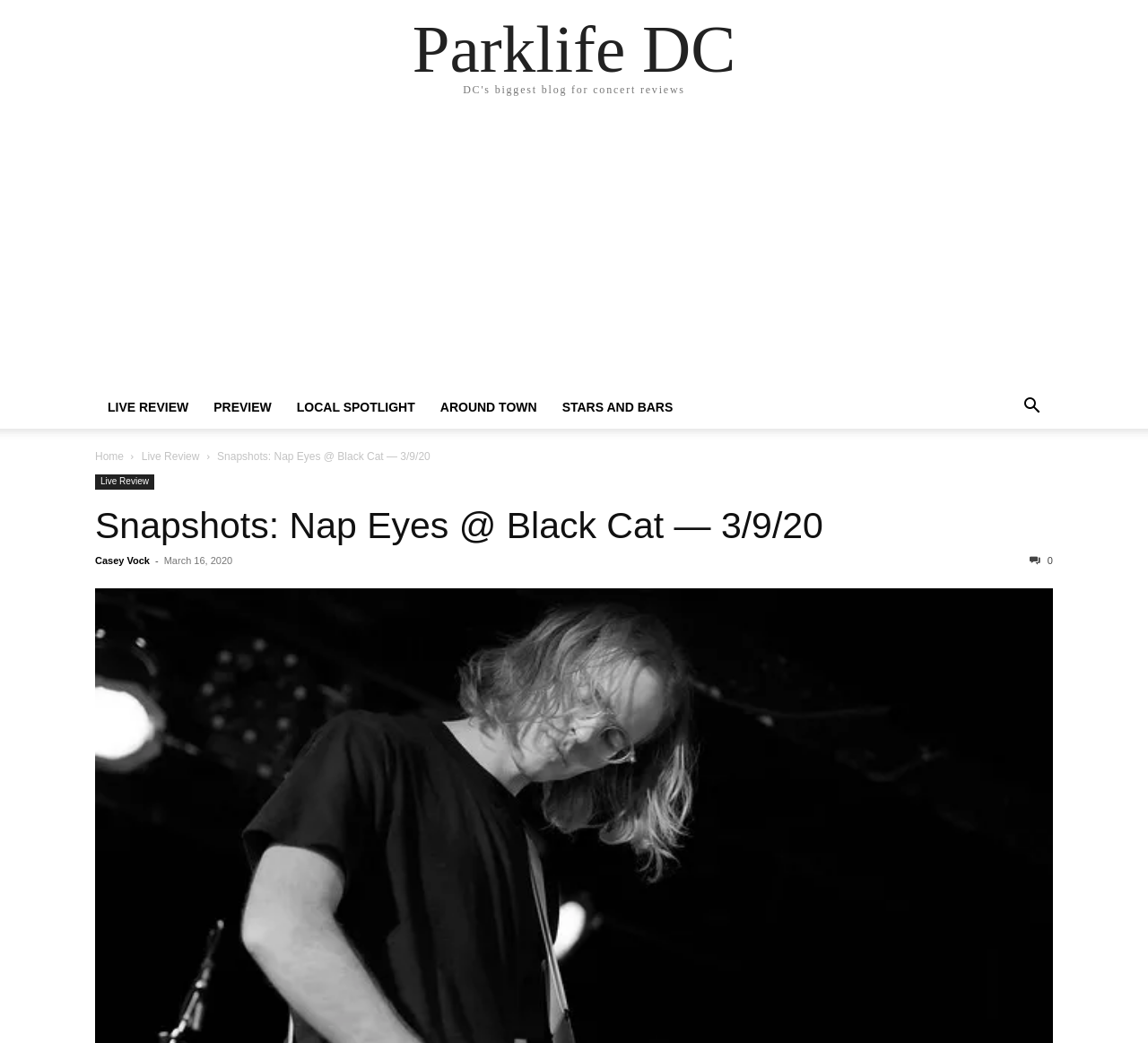With reference to the image, please provide a detailed answer to the following question: What is the name of the website?

I inferred this answer by looking at the link 'Parklife DC' which is at the top of the webpage, and it is likely to be the name of the website.